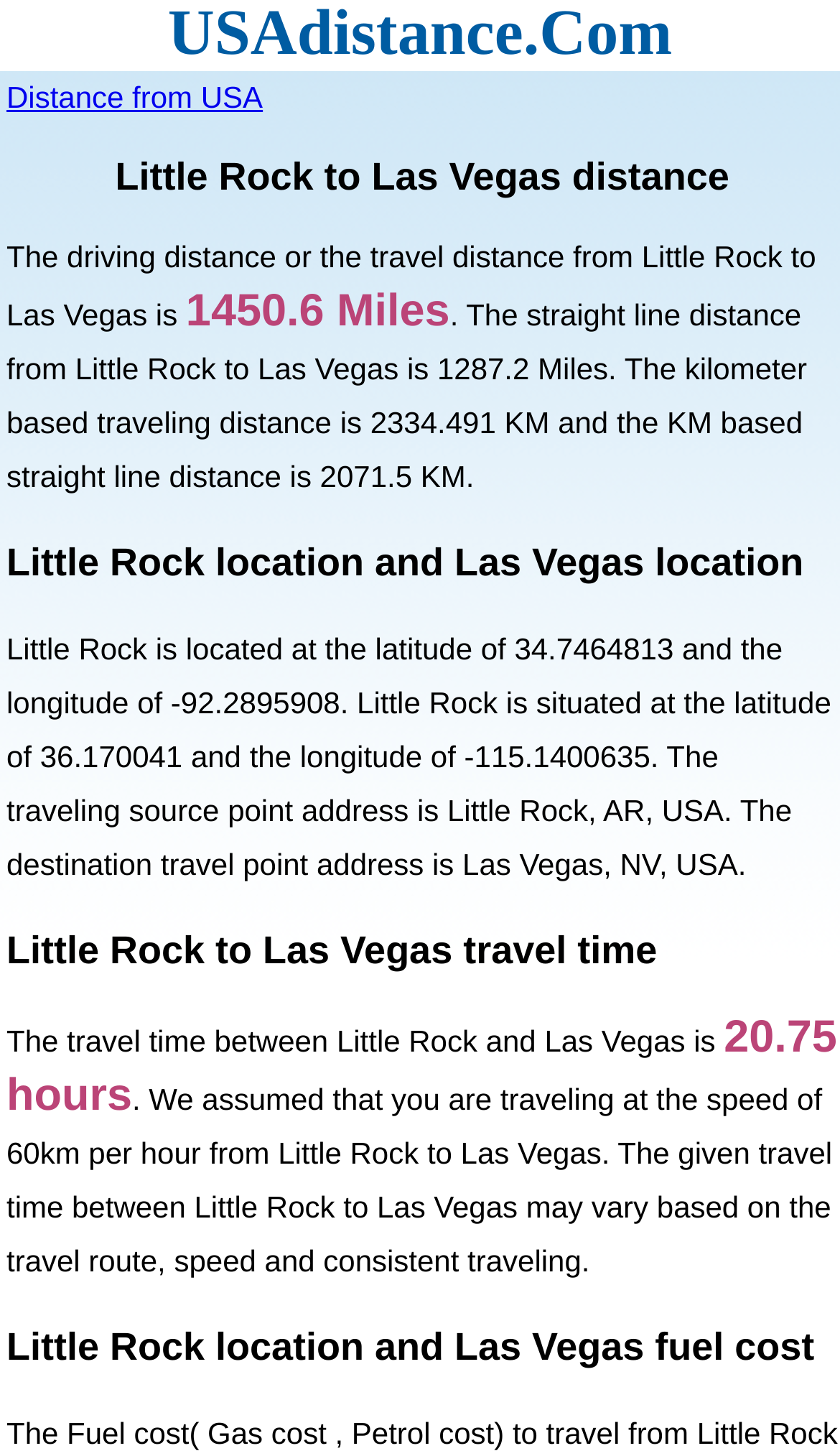What is the driving distance from Little Rock to Las Vegas?
Please answer the question with as much detail and depth as you can.

I found the answer by looking at the static text element that says 'The driving distance or the travel distance from Little Rock to Las Vegas is 1450.6 Miles.'